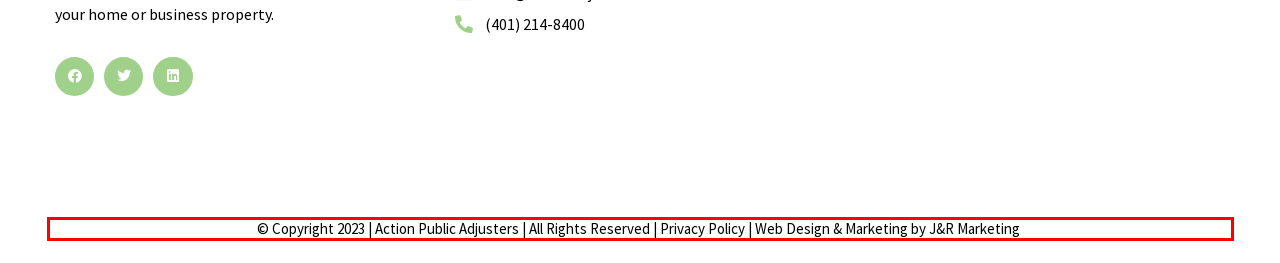Using the webpage screenshot, recognize and capture the text within the red bounding box.

© Copyright 2023 | Action Public Adjusters | All Rights Reserved | Privacy Policy | Web Design & Marketing by J&R Marketing